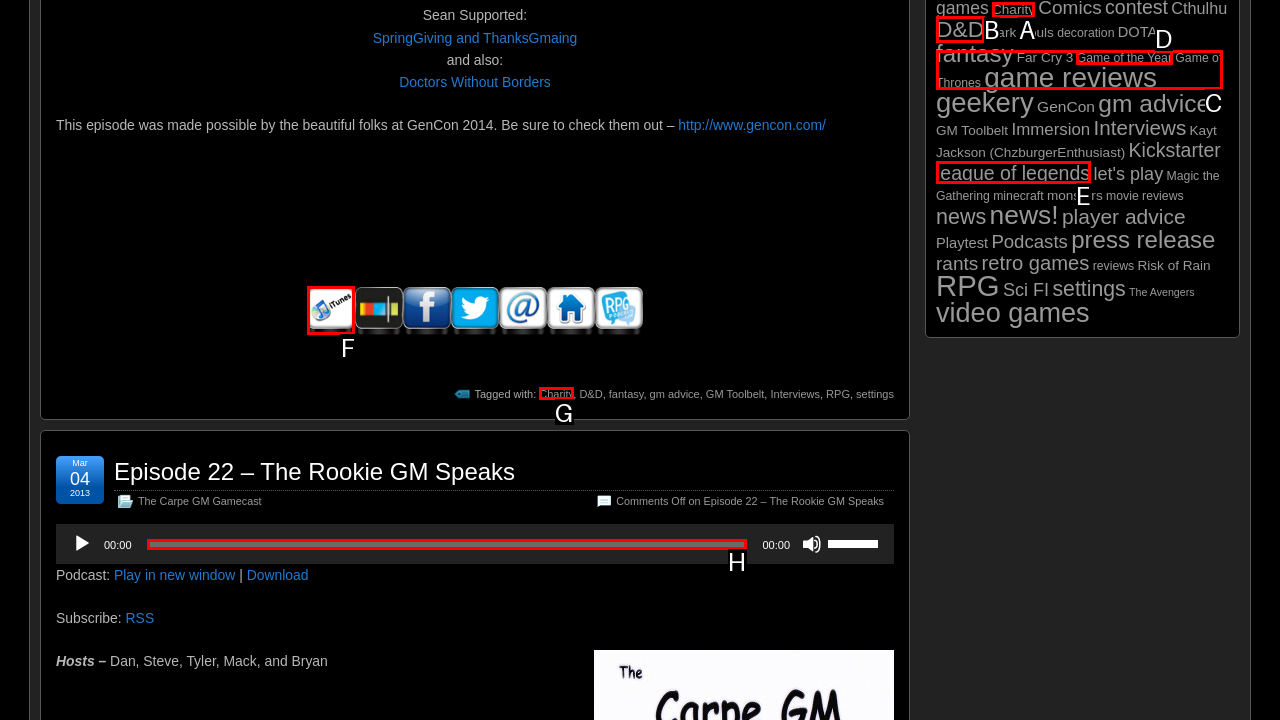Tell me which one HTML element I should click to complete the following instruction: Subscribe to the podcast on iTunes
Answer with the option's letter from the given choices directly.

F